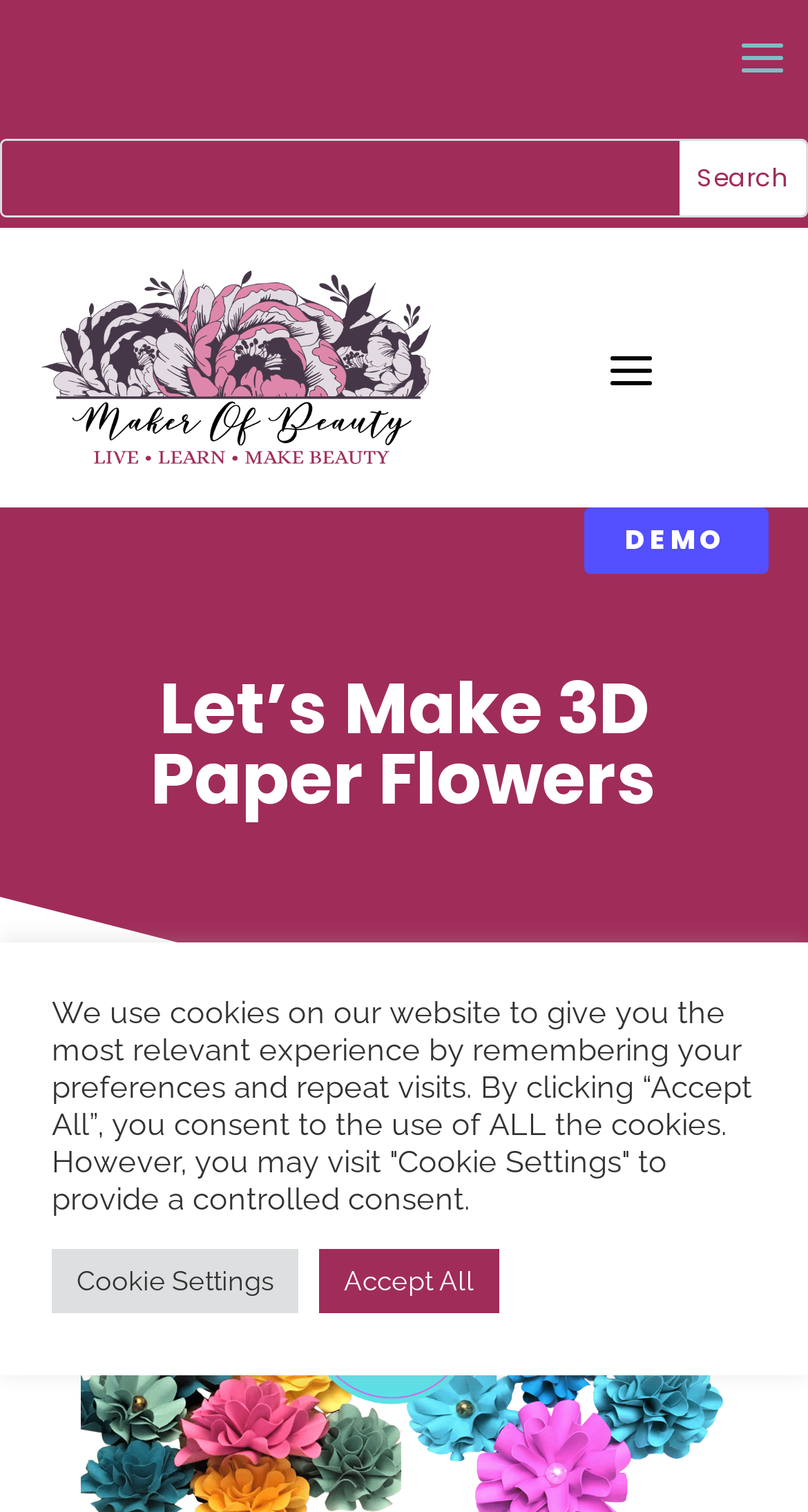Use a single word or phrase to answer the question:
What is the position of the search bar relative to the main heading?

Above